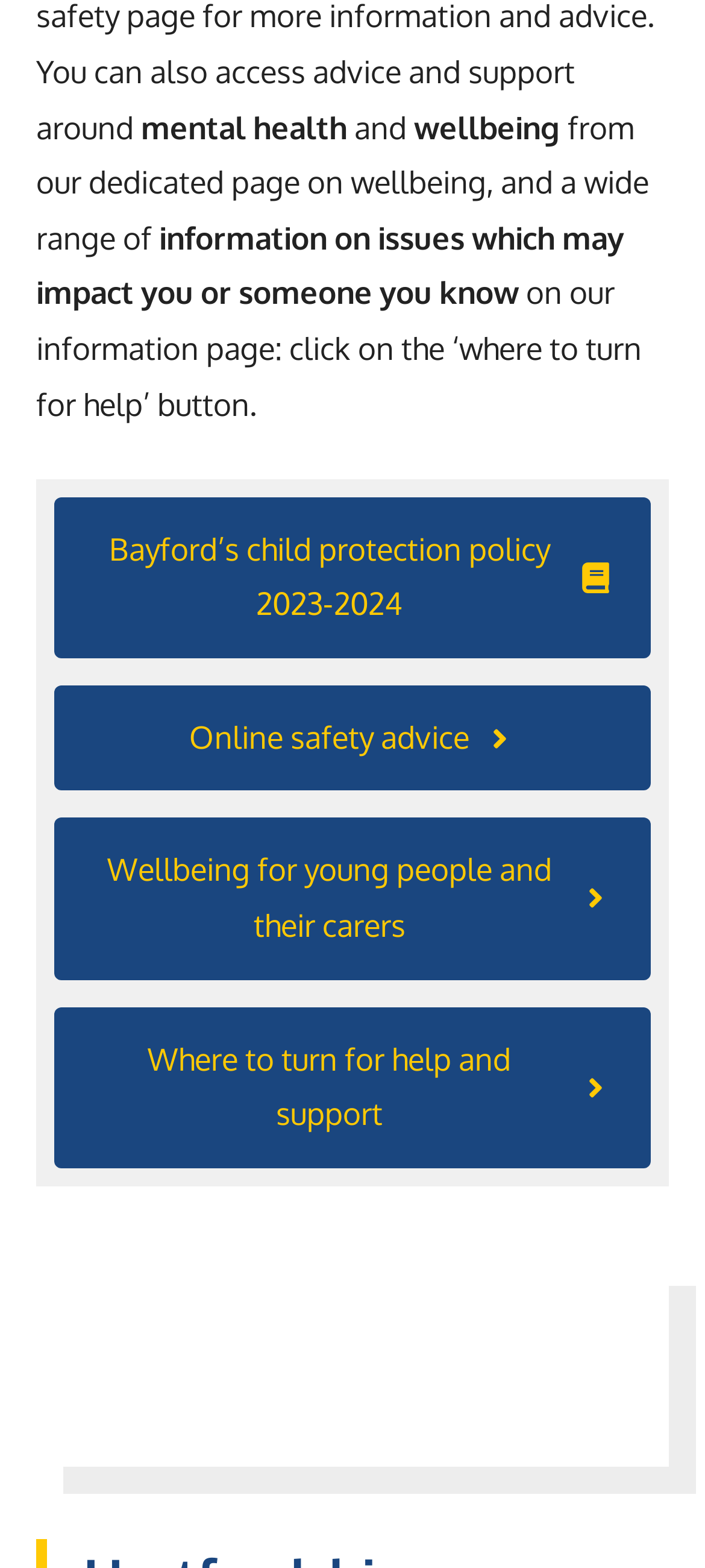Provide a one-word or short-phrase response to the question:
What is the topic of the 'Online safety advice' link?

Online safety